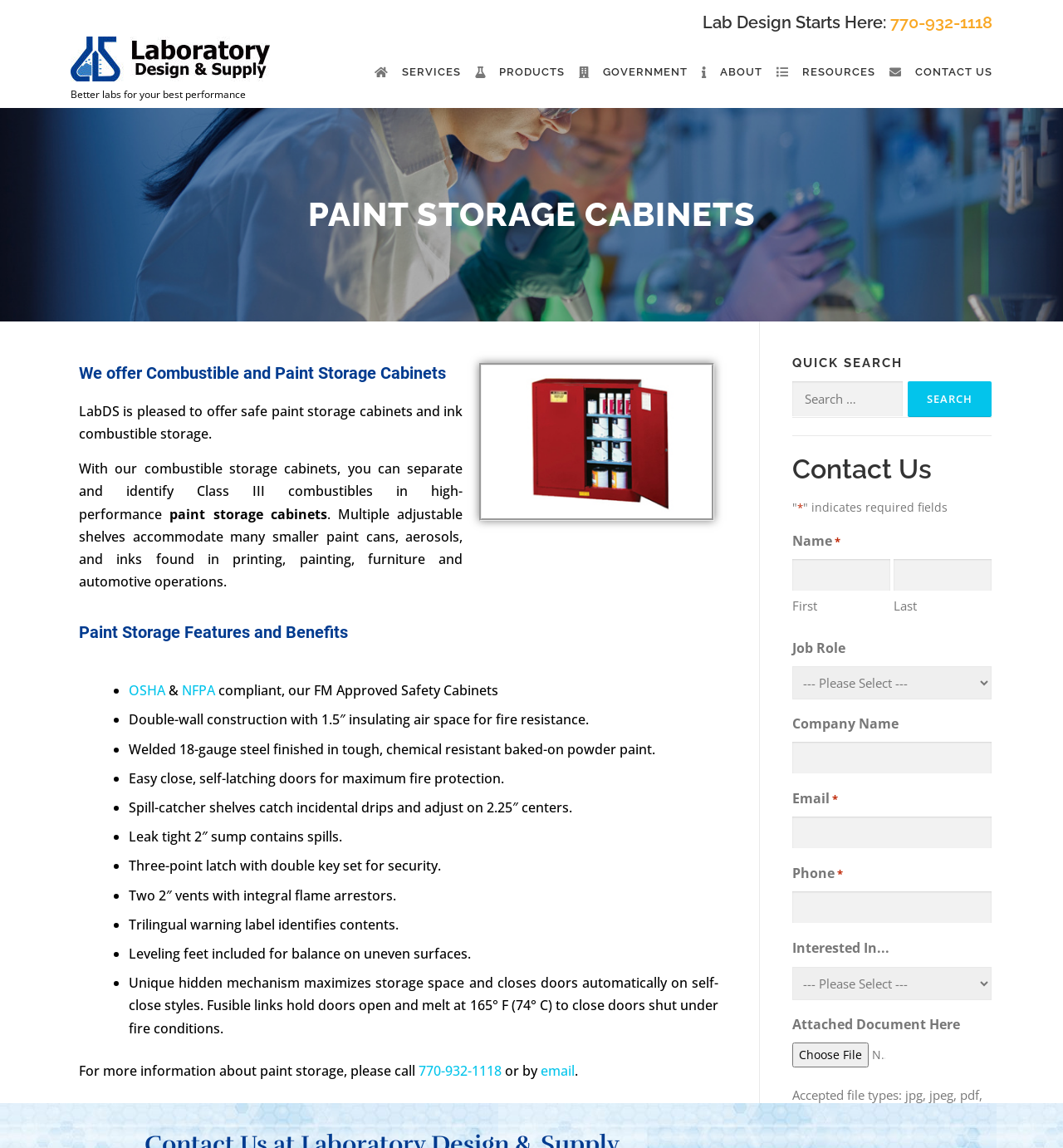Can you pinpoint the bounding box coordinates for the clickable element required for this instruction: "Choose a file to attach"? The coordinates should be four float numbers between 0 and 1, i.e., [left, top, right, bottom].

[0.745, 0.908, 0.833, 0.93]